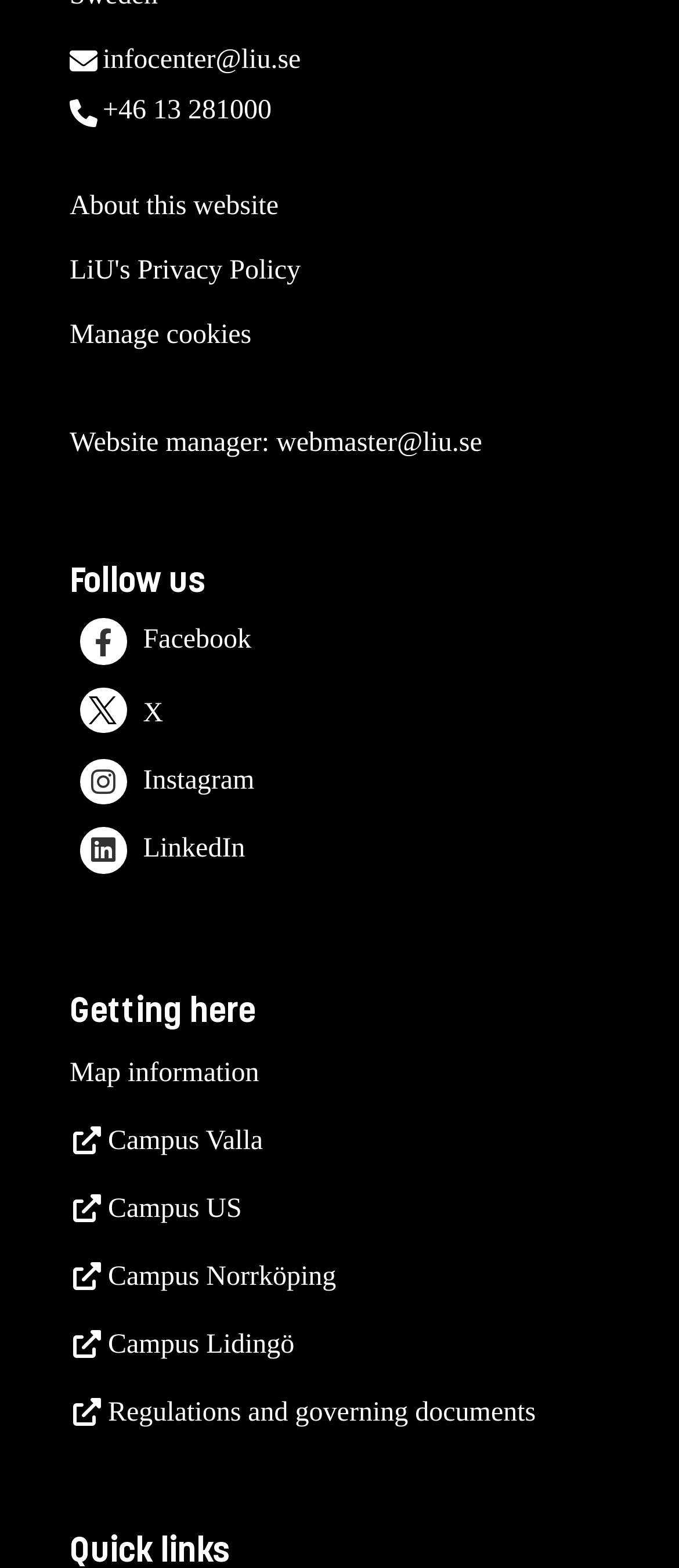What is the website's contact email?
Using the information from the image, provide a comprehensive answer to the question.

I found the contact email by looking at the links at the top of the page, where I saw 'infocenter@liu.se' as a link.